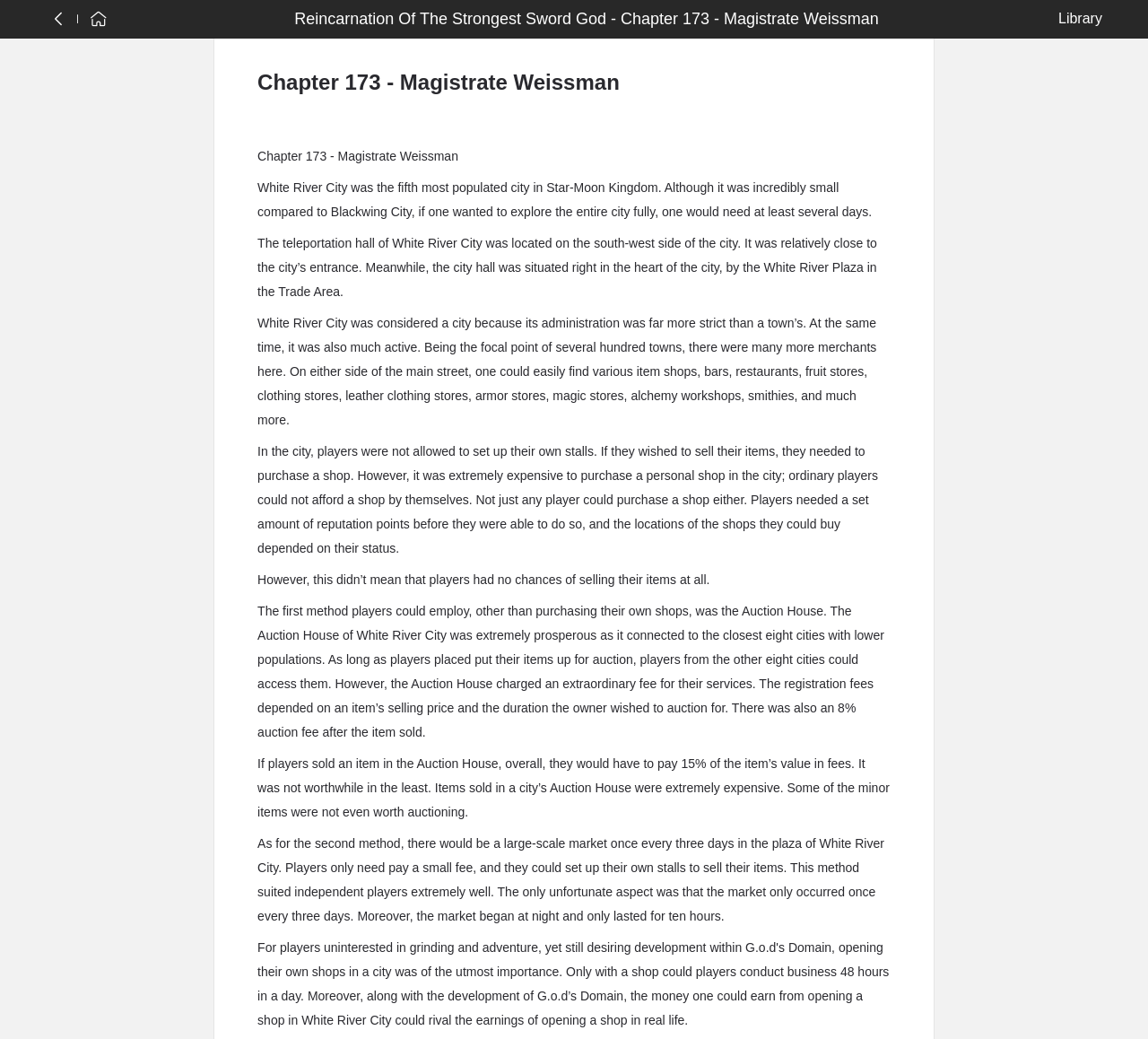What is the fee charged by the Auction House?
Provide a thorough and detailed answer to the question.

I calculated this answer by reading the text content of the webpage, specifically the sentences that mention 'The Auction House charged an extraordinary fee for their services' and 'If players sold an item in the Auction House, overall, they would have to pay 15% of the item’s value in fees.'